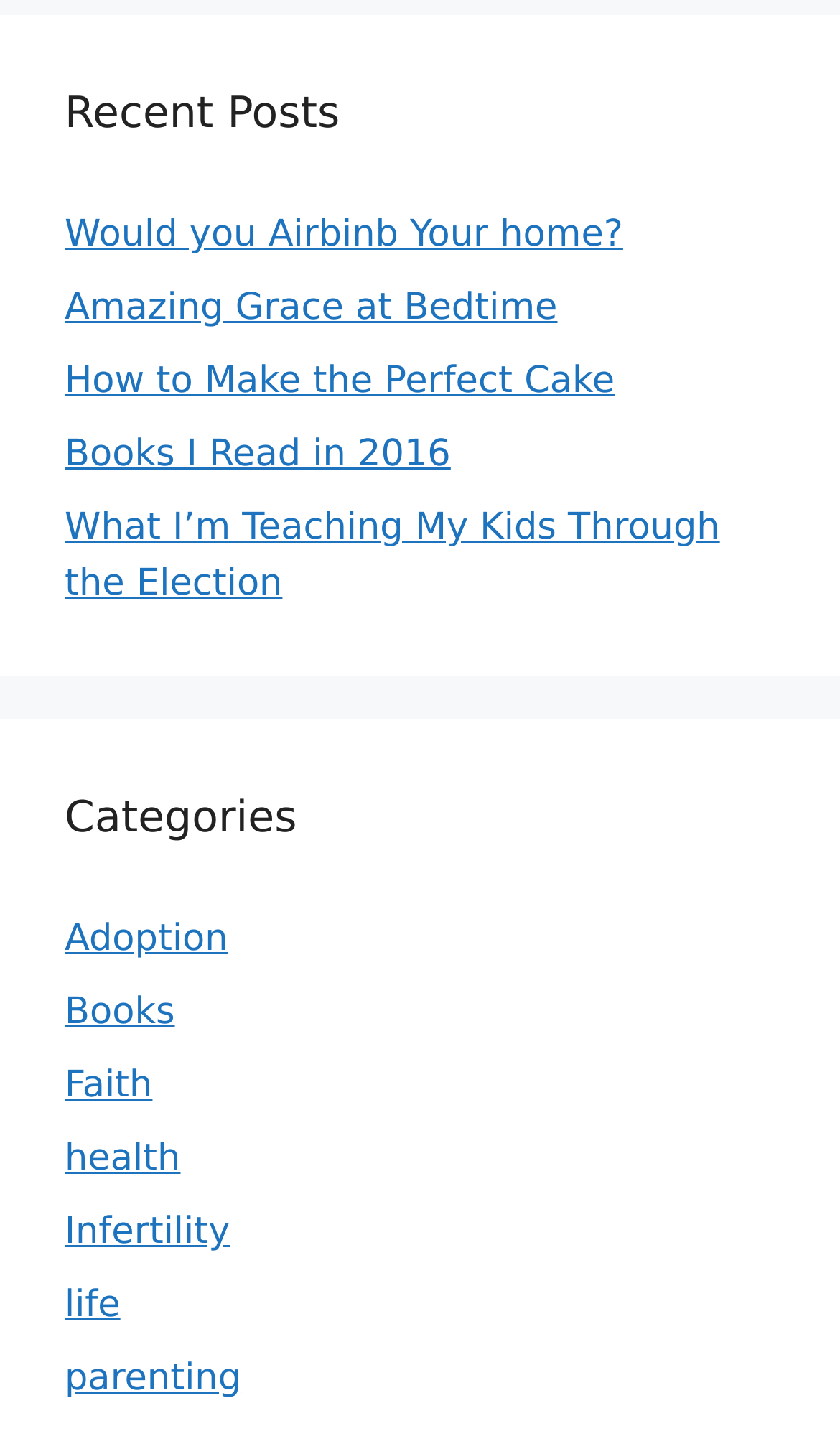How many recent posts are listed?
Can you offer a detailed and complete answer to this question?

The webpage has a section labeled 'Recent Posts' which lists several links. By counting these links, I found that there are 5 recent posts listed.